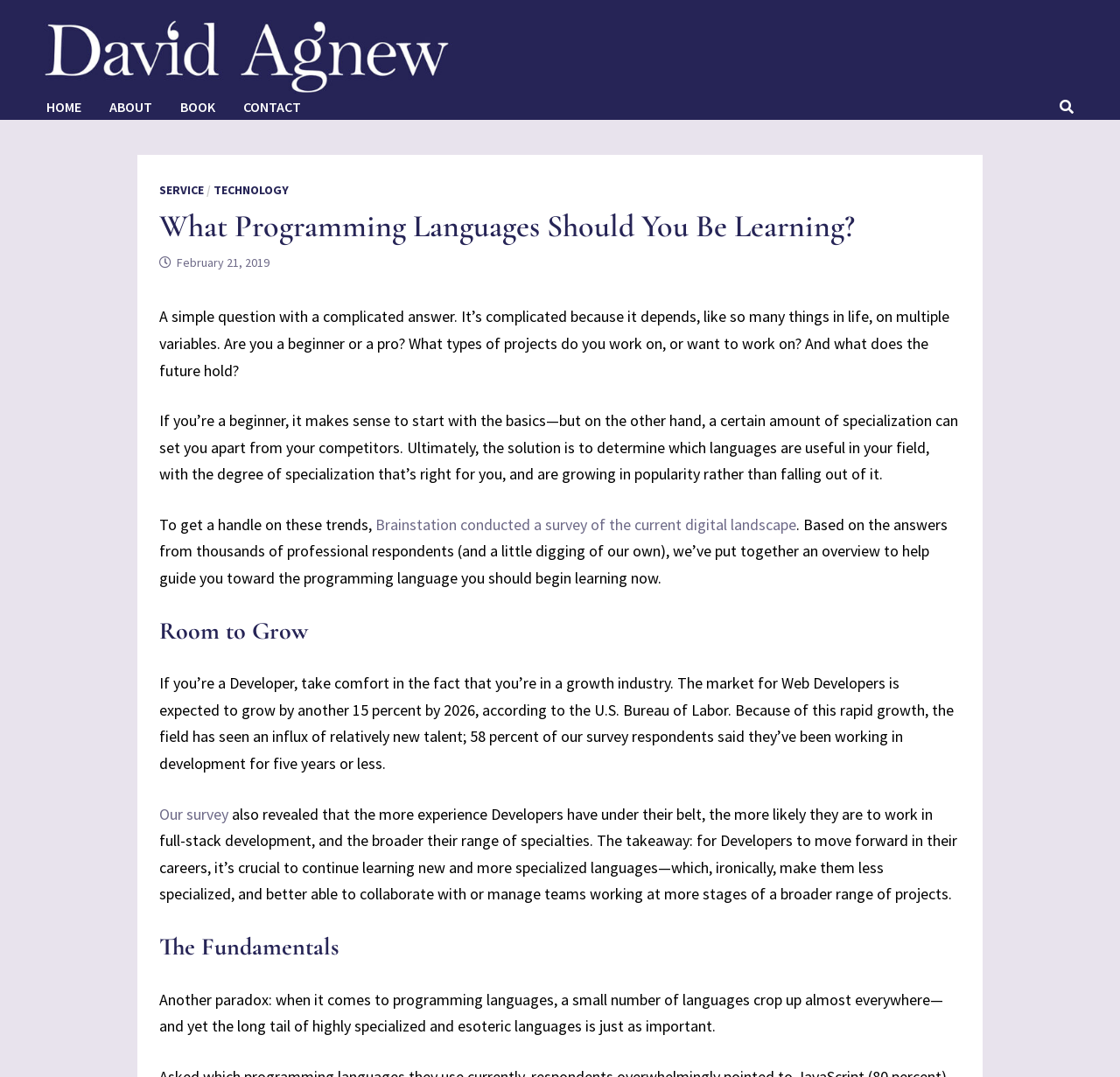Please identify the bounding box coordinates of the clickable element to fulfill the following instruction: "Read the article published on 'February 21, 2019'". The coordinates should be four float numbers between 0 and 1, i.e., [left, top, right, bottom].

[0.158, 0.237, 0.241, 0.251]